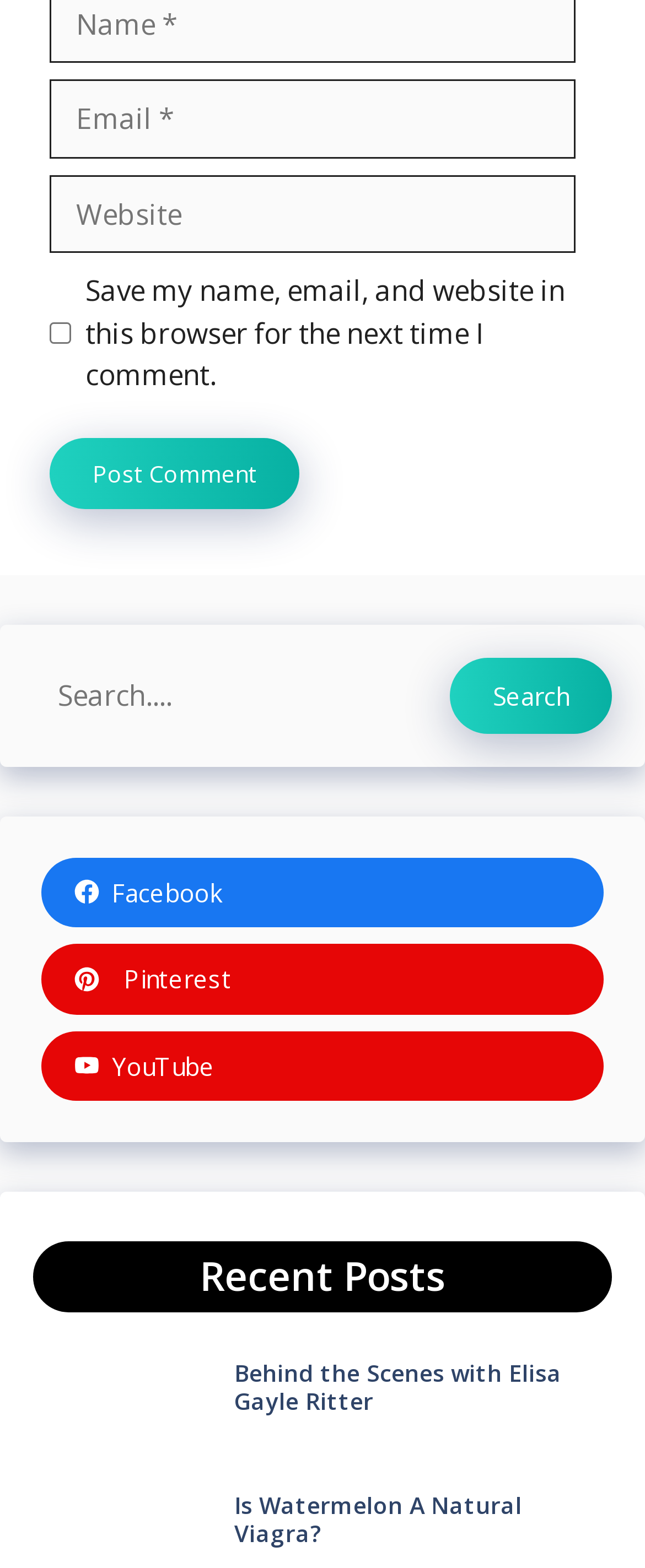Using the provided description HCP Vagrant Registry, find the bounding box coordinates for the UI element. Provide the coordinates in (top-left x, top-left y, bottom-right x, bottom-right y) format, ensuring all values are between 0 and 1.

None